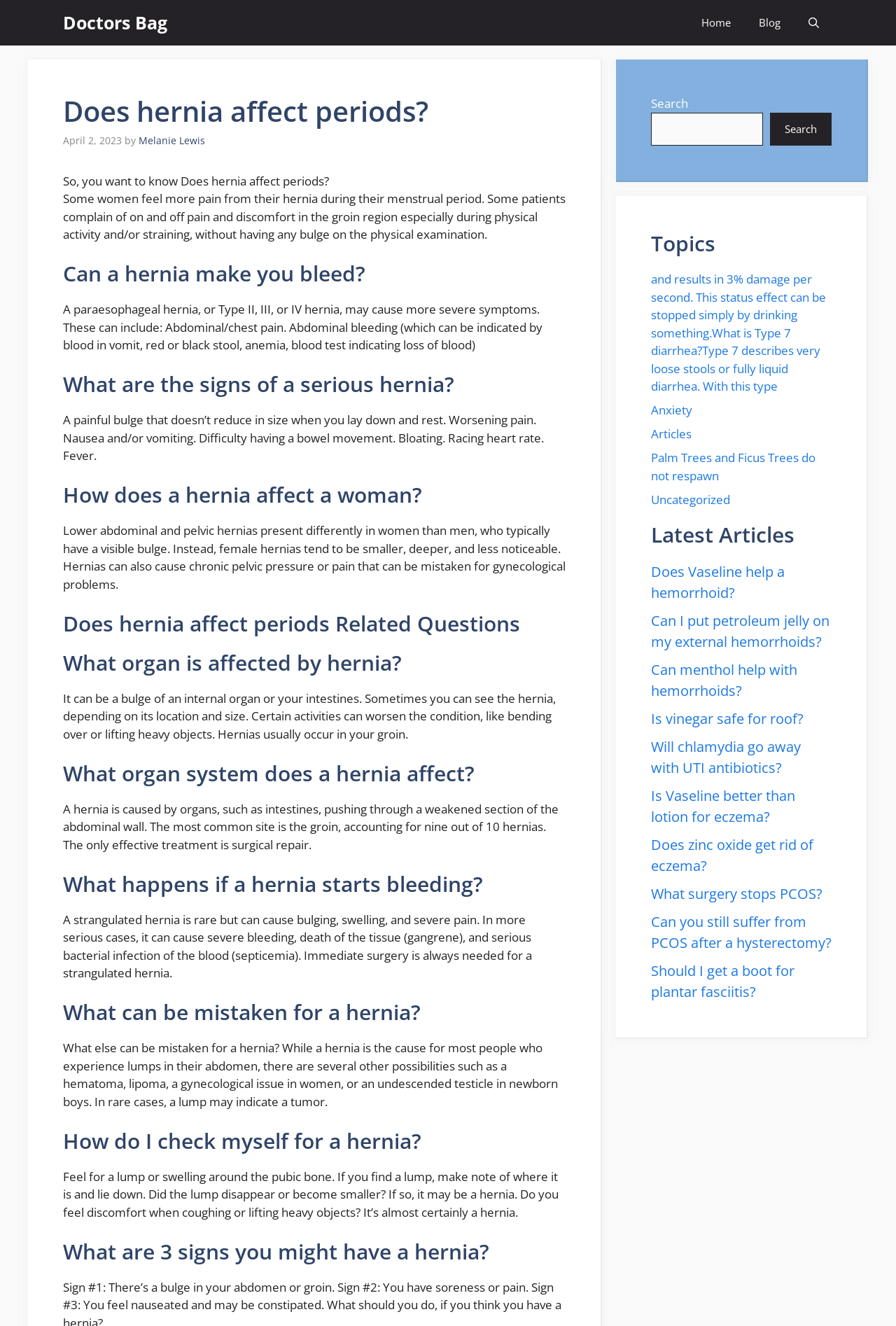Find the primary header on the webpage and provide its text.

Does hernia affect periods?